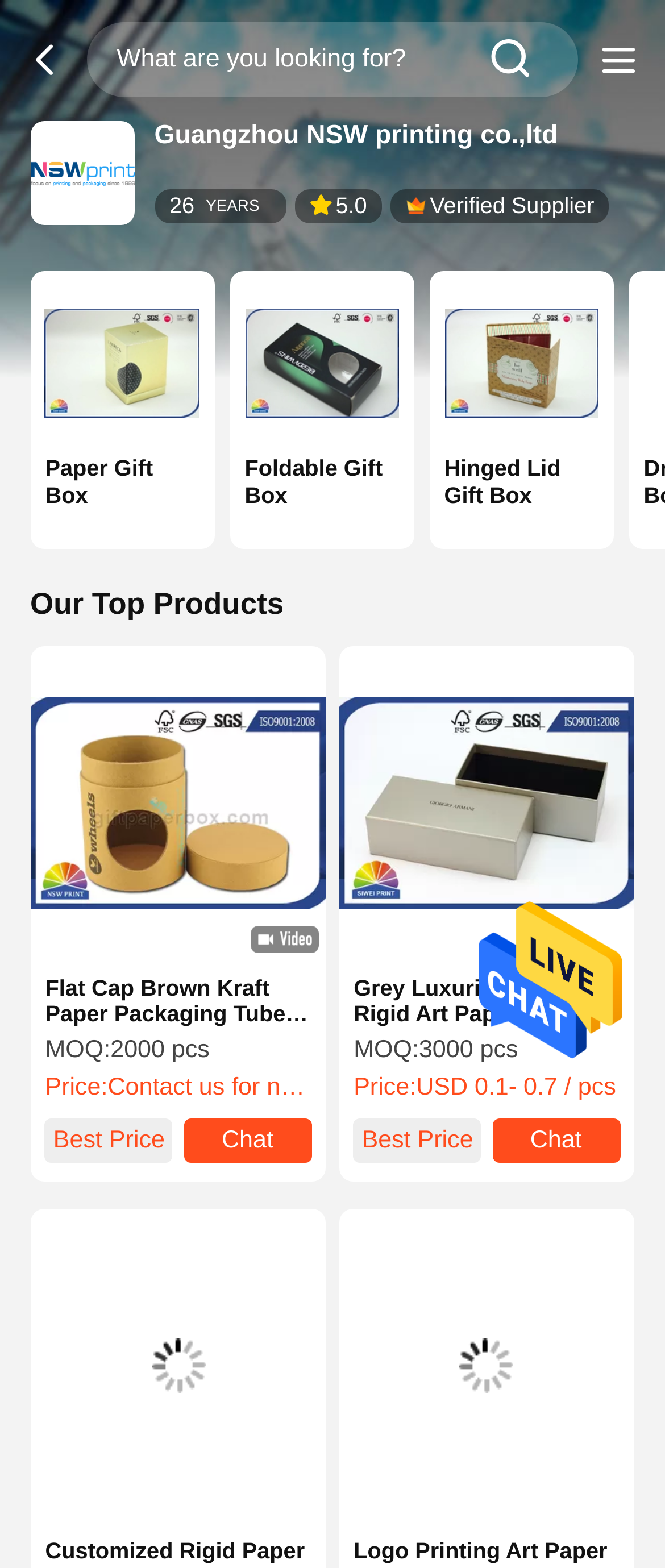Please indicate the bounding box coordinates for the clickable area to complete the following task: "Chat with the supplier". The coordinates should be specified as four float numbers between 0 and 1, i.e., [left, top, right, bottom].

[0.276, 0.713, 0.468, 0.742]